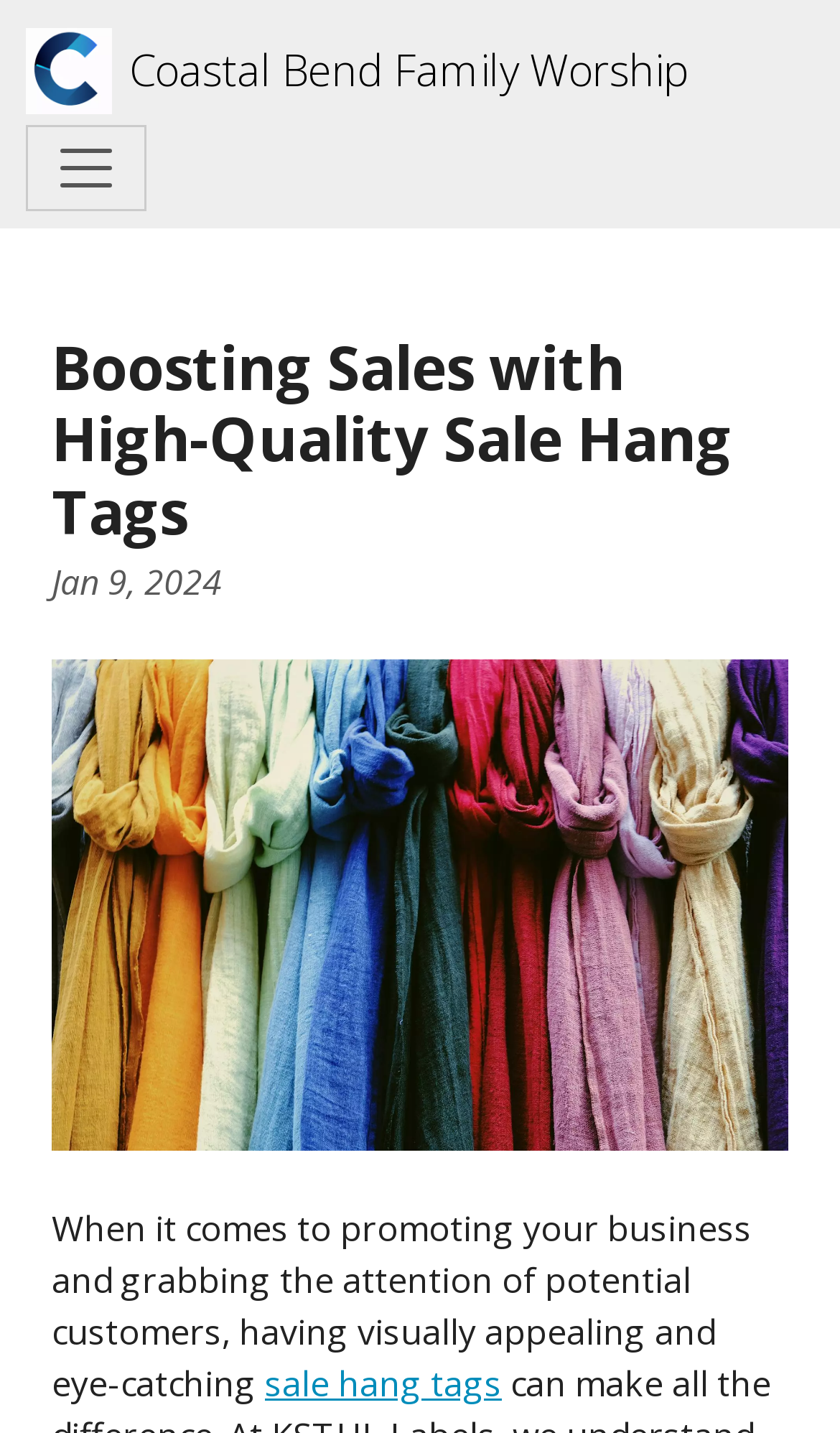Locate the bounding box of the UI element based on this description: "sale hang tags". Provide four float numbers between 0 and 1 as [left, top, right, bottom].

[0.315, 0.949, 0.597, 0.982]